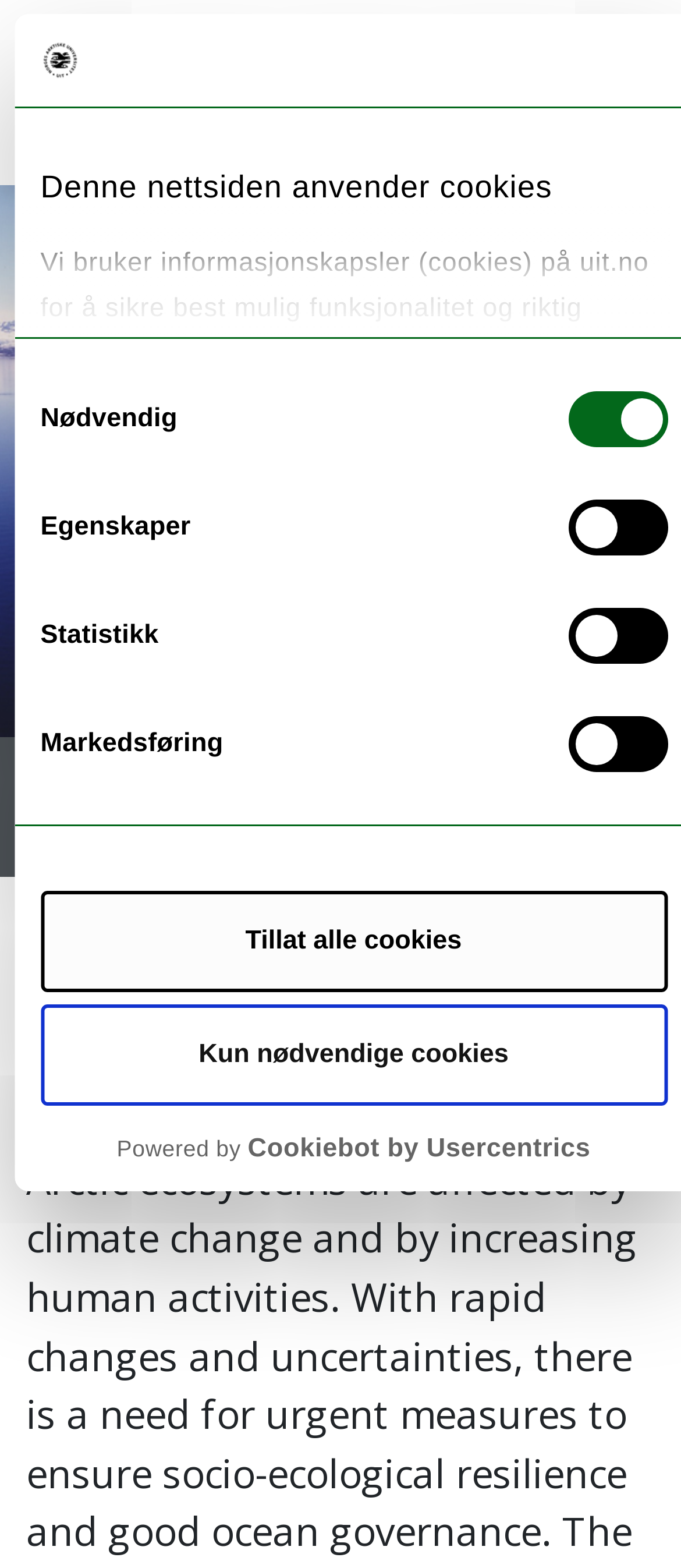Respond with a single word or phrase:
How many main navigation links are there?

5